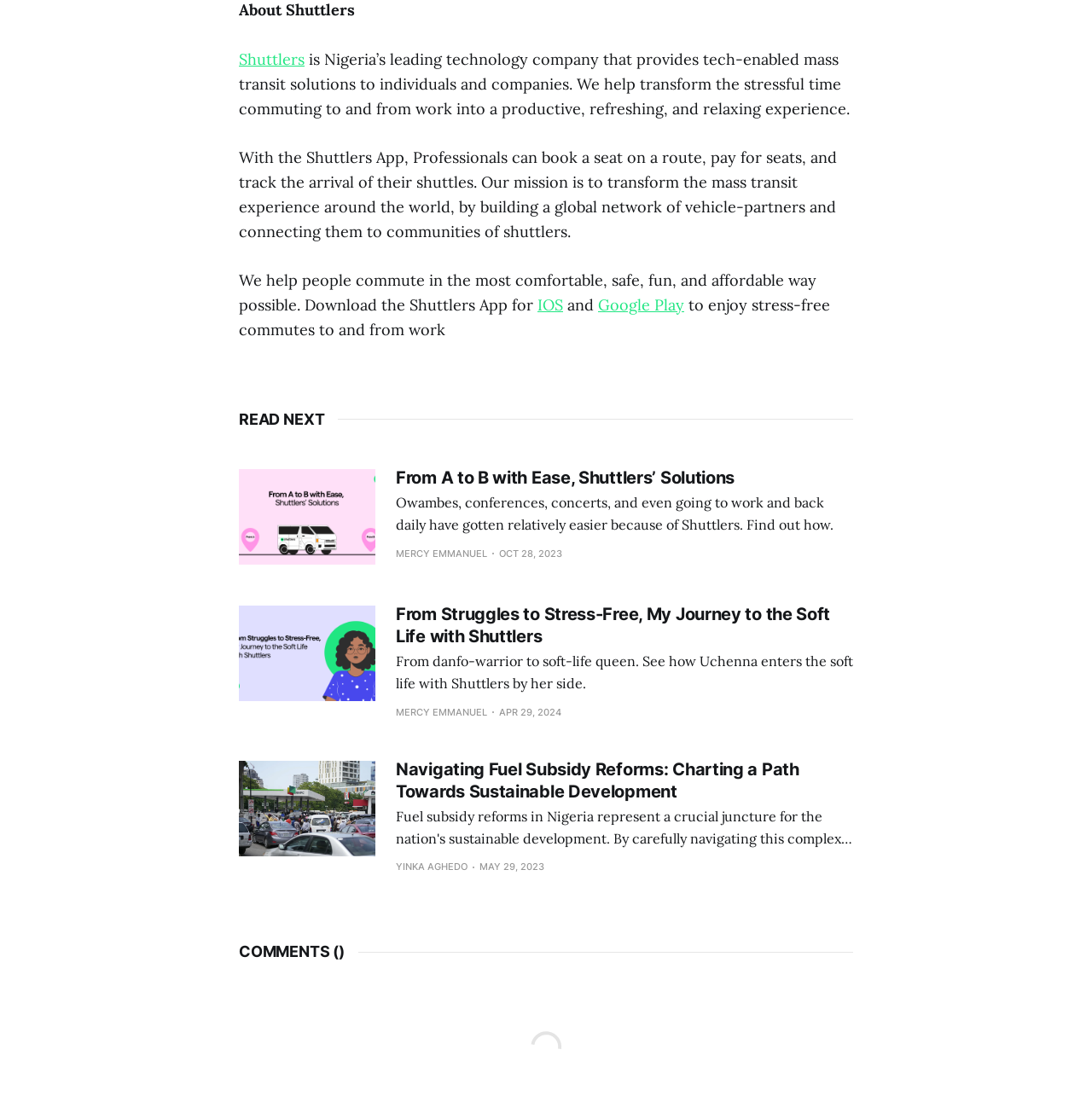What is the name of the company?
Using the visual information, answer the question in a single word or phrase.

Shuttlers